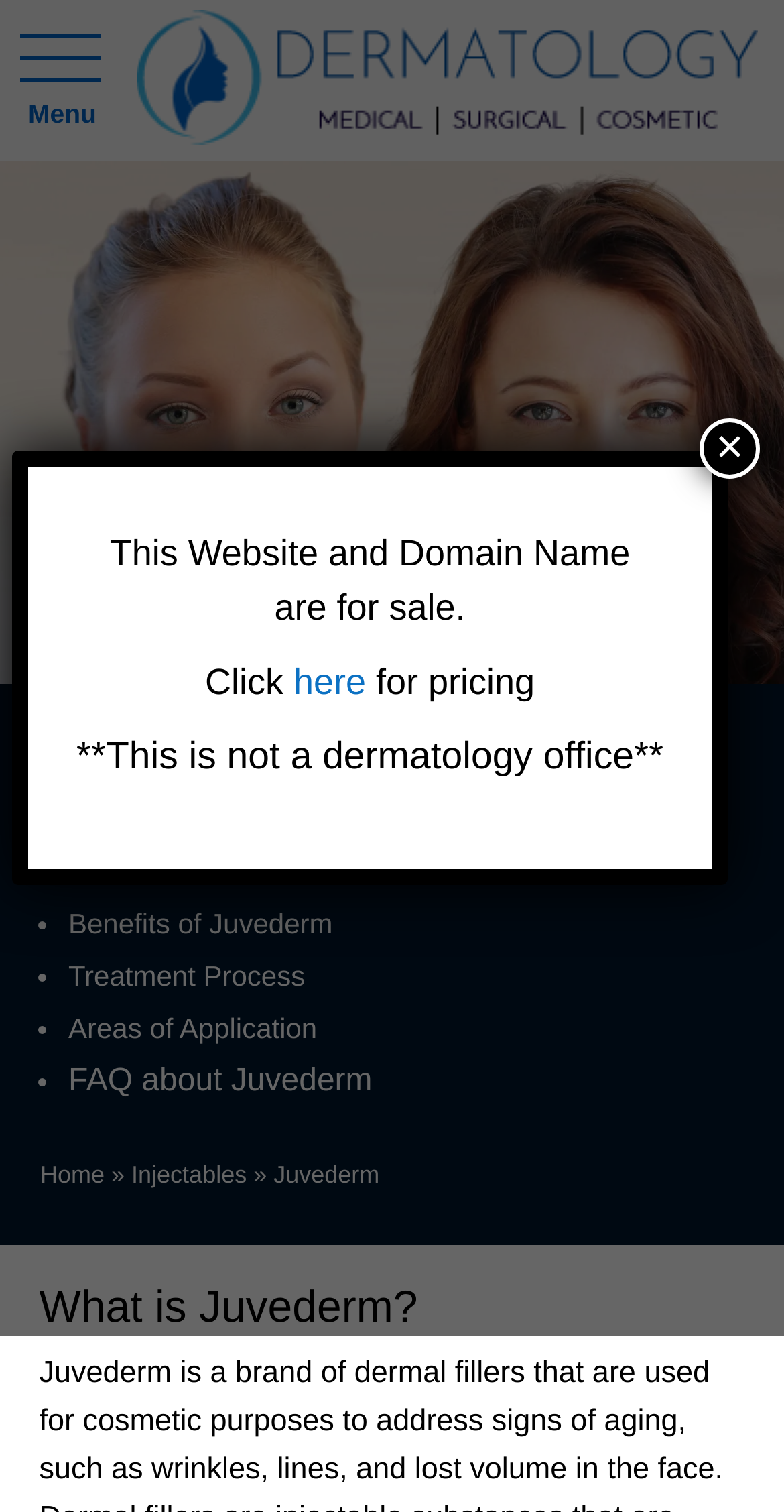Identify the bounding box for the UI element described as: "Treatment Process". The coordinates should be four float numbers between 0 and 1, i.e., [left, top, right, bottom].

[0.087, 0.635, 0.389, 0.656]